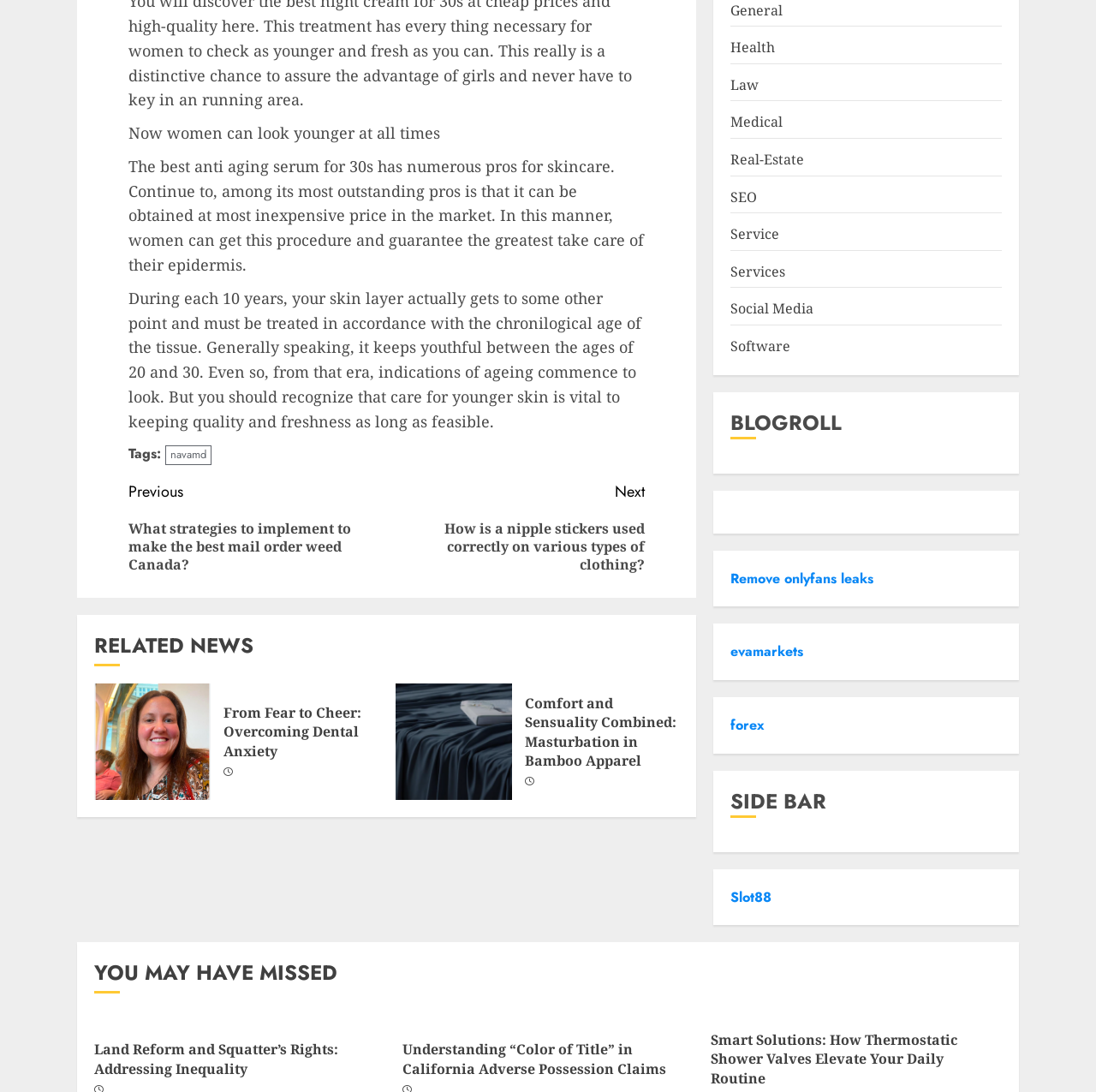Please identify the bounding box coordinates of the clickable area that will allow you to execute the instruction: "Explore the 'RELATED NEWS' section".

[0.086, 0.579, 0.62, 0.61]